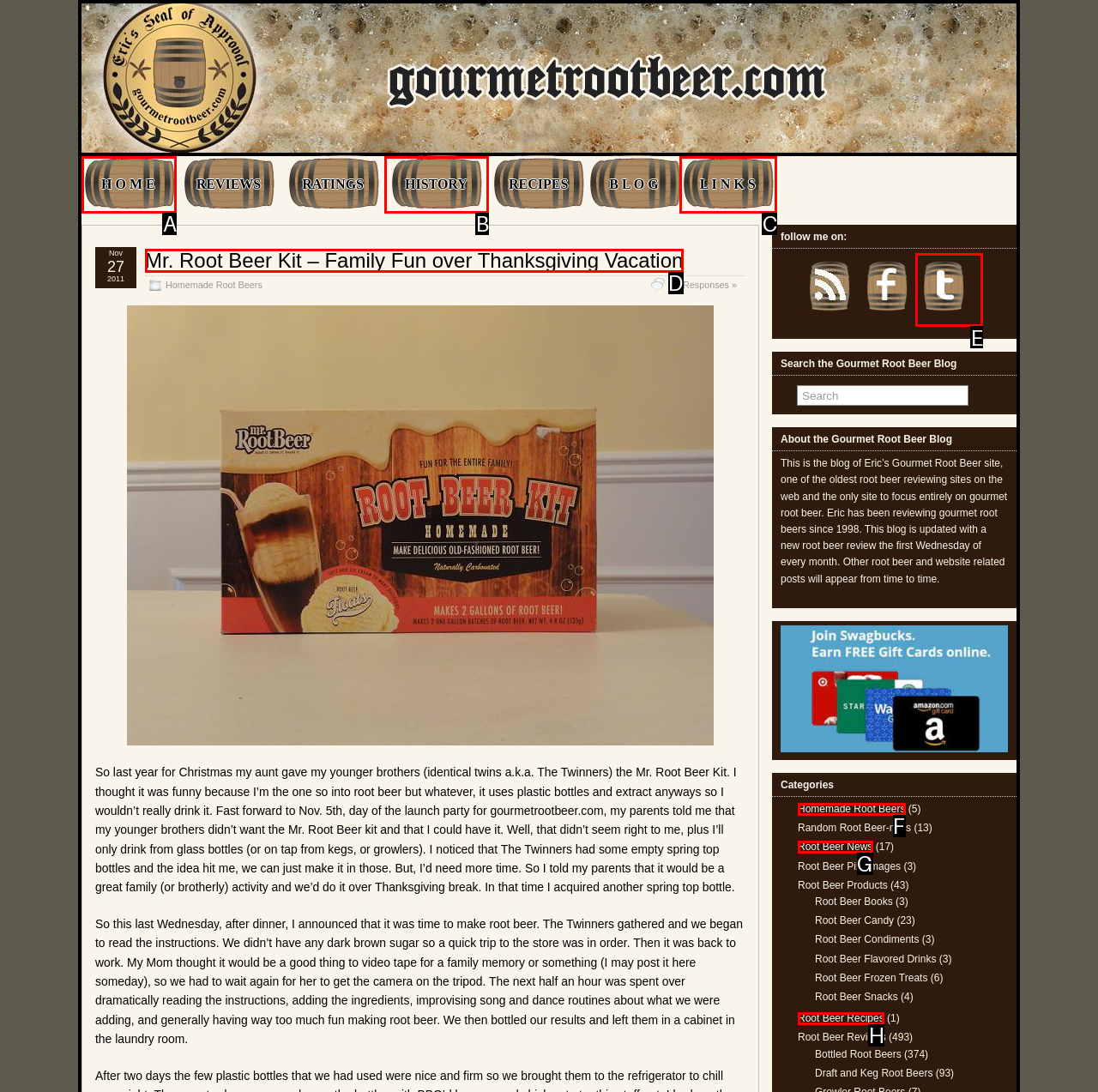Which option should be clicked to complete this task: Follow Eric on Twitter
Reply with the letter of the correct choice from the given choices.

E